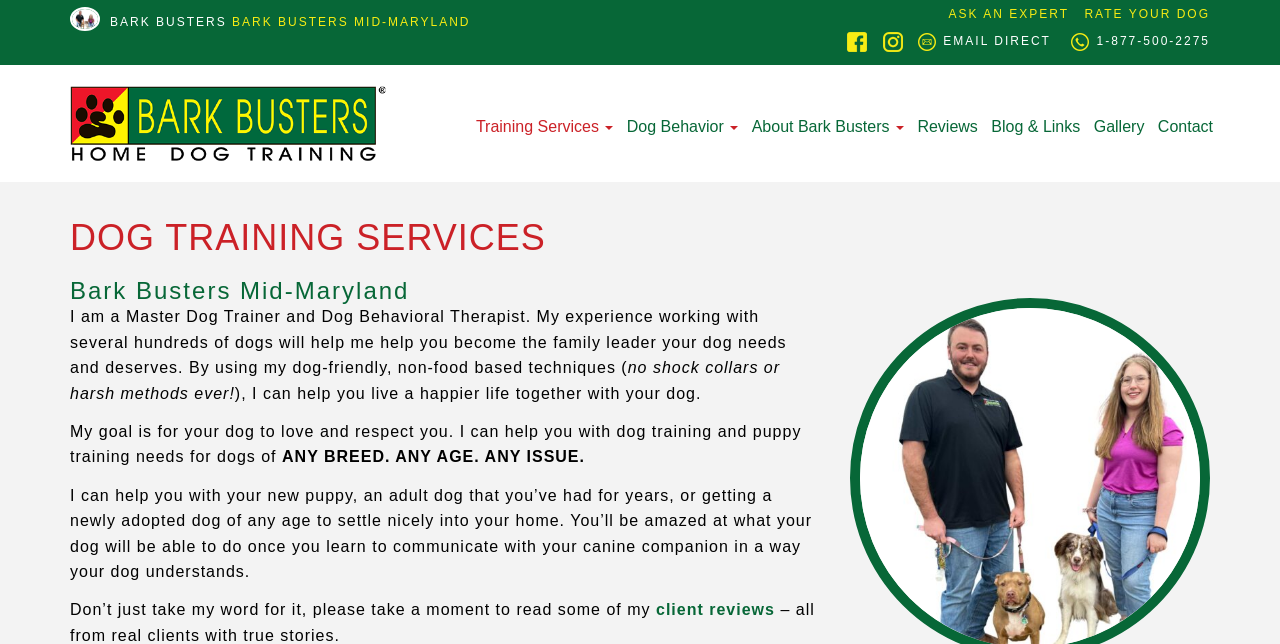Please find the bounding box coordinates of the element that you should click to achieve the following instruction: "Contact via email". The coordinates should be presented as four float numbers between 0 and 1: [left, top, right, bottom].

[0.713, 0.039, 0.825, 0.092]